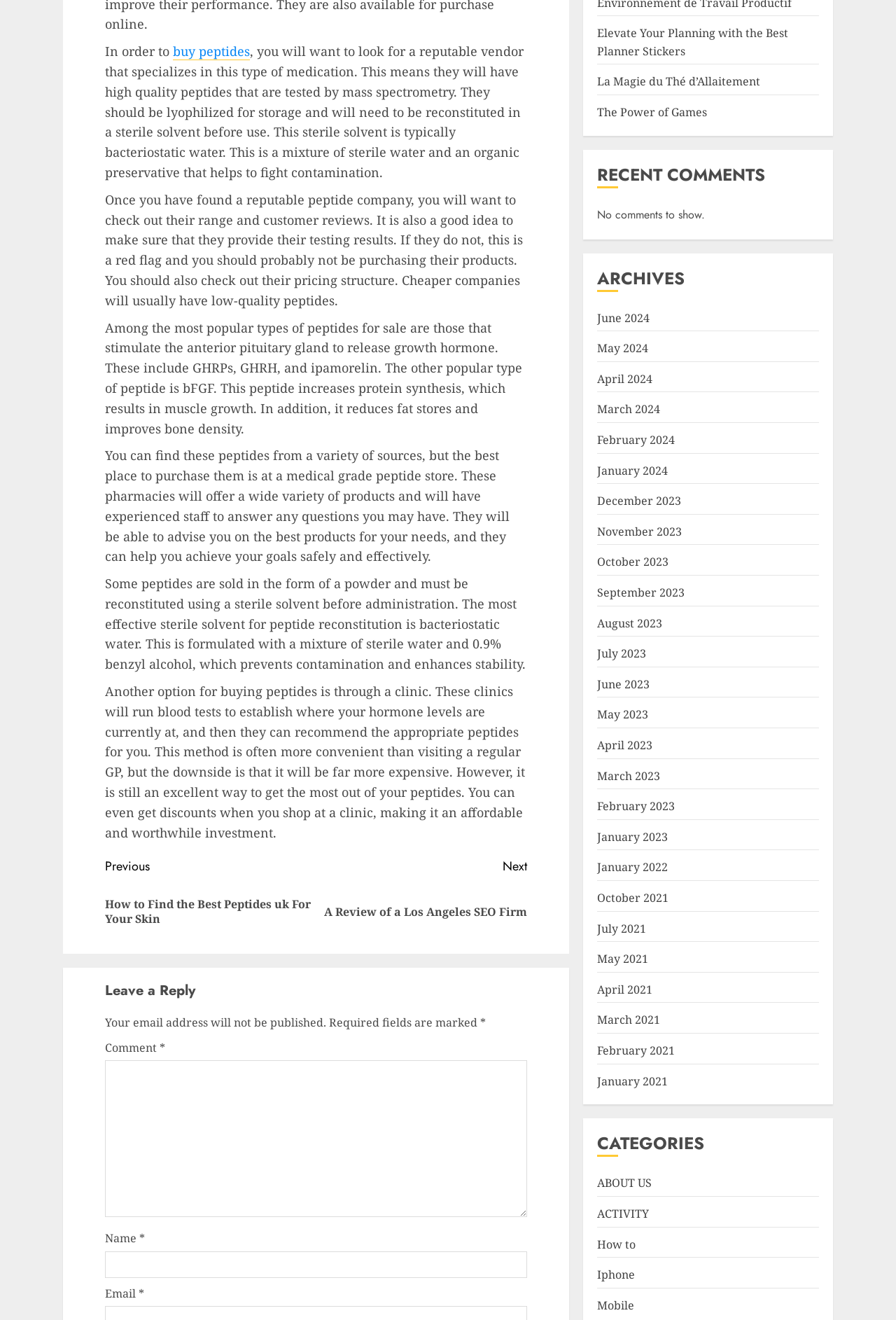Provide the bounding box coordinates for the UI element described in this sentence: "Iphone". The coordinates should be four float values between 0 and 1, i.e., [left, top, right, bottom].

[0.667, 0.96, 0.709, 0.972]